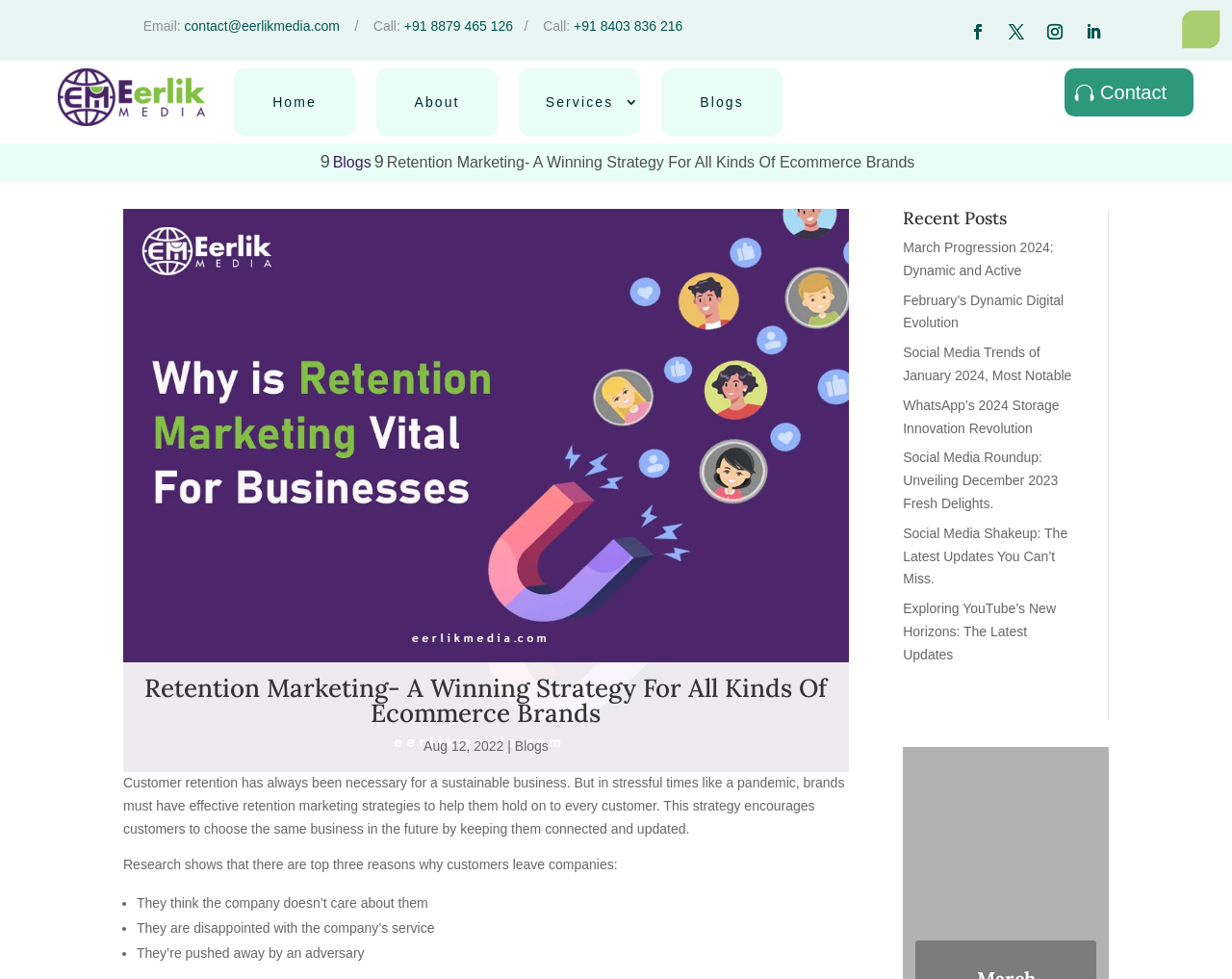Please predict the bounding box coordinates of the element's region where a click is necessary to complete the following instruction: "Go to Home page". The coordinates should be represented by four float numbers between 0 and 1, i.e., [left, top, right, bottom].

[0.19, 0.07, 0.288, 0.139]